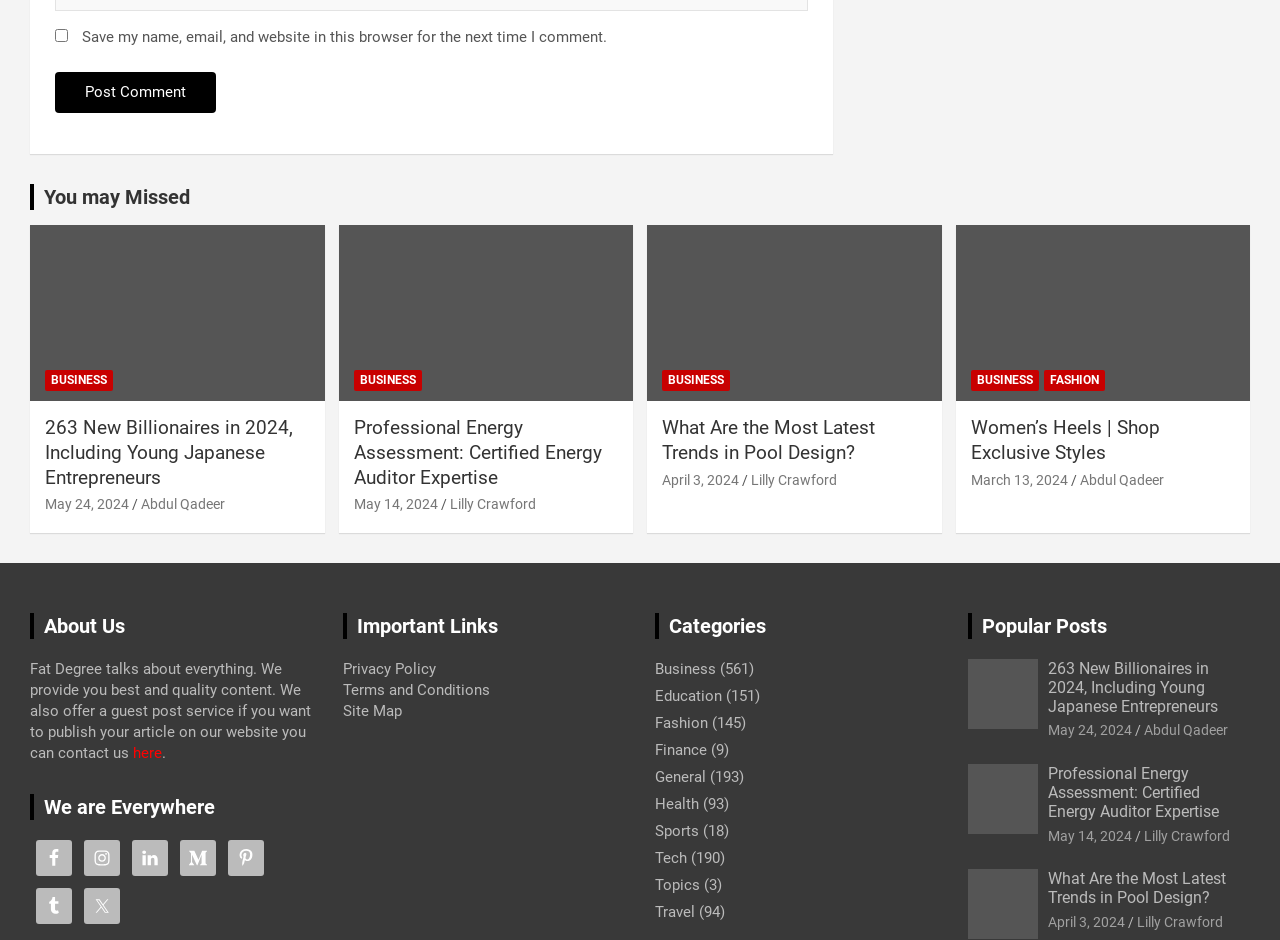Given the webpage screenshot, identify the bounding box of the UI element that matches this description: "Abdul Qadeer".

[0.843, 0.502, 0.909, 0.519]